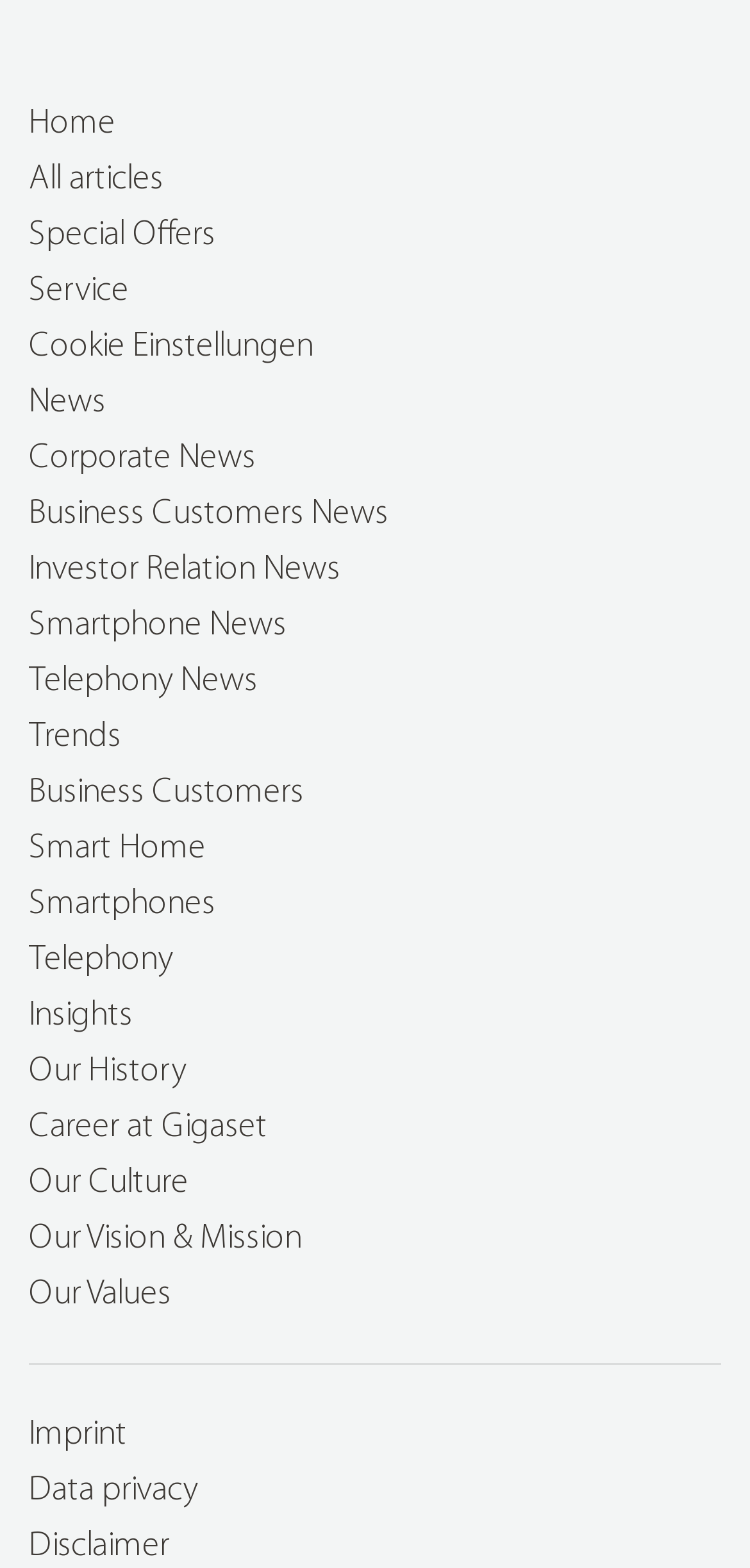Give a concise answer using only one word or phrase for this question:
How many horizontal separators are there?

1